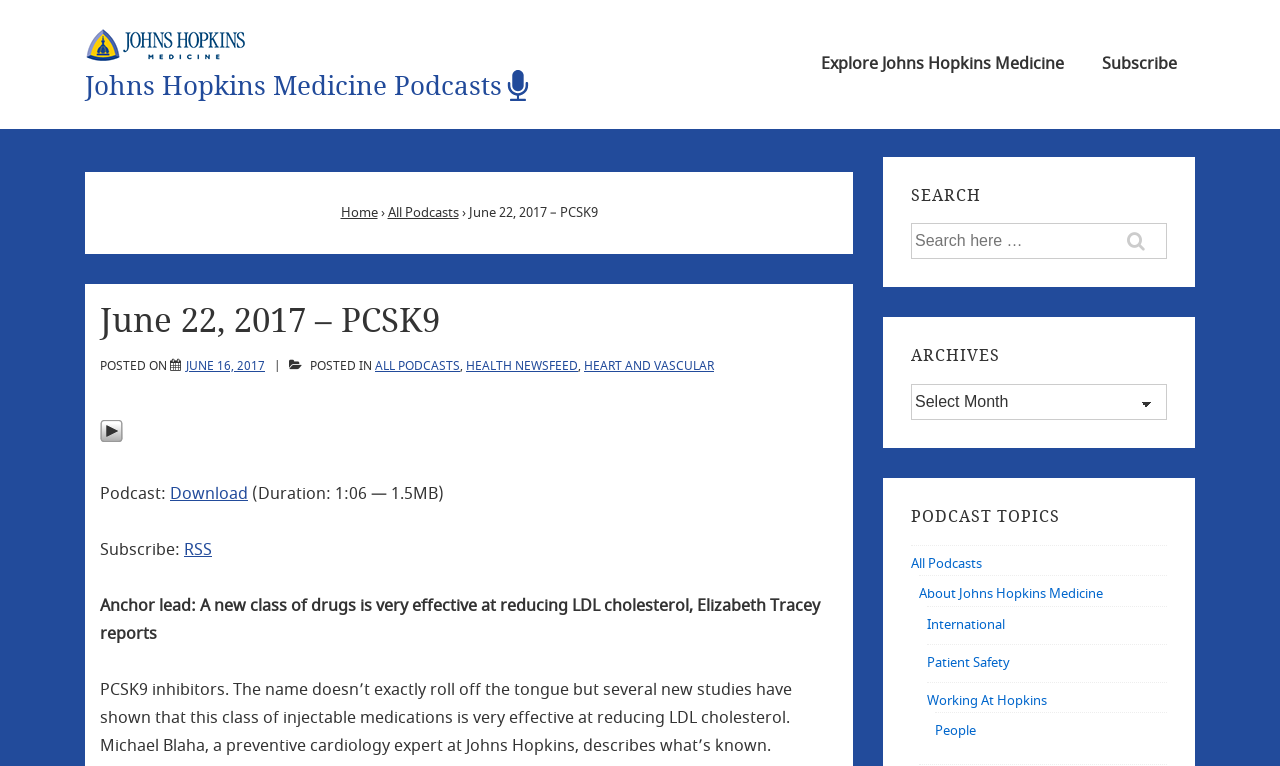Carefully examine the image and provide an in-depth answer to the question: What is the category of the podcast 'HEART AND VASCULAR'?

The category of the podcast 'HEART AND VASCULAR' can be found in the section 'PODCAST TOPICS' which is located at the bottom of the webpage, indicating that 'HEART AND VASCULAR' is a podcast topic.